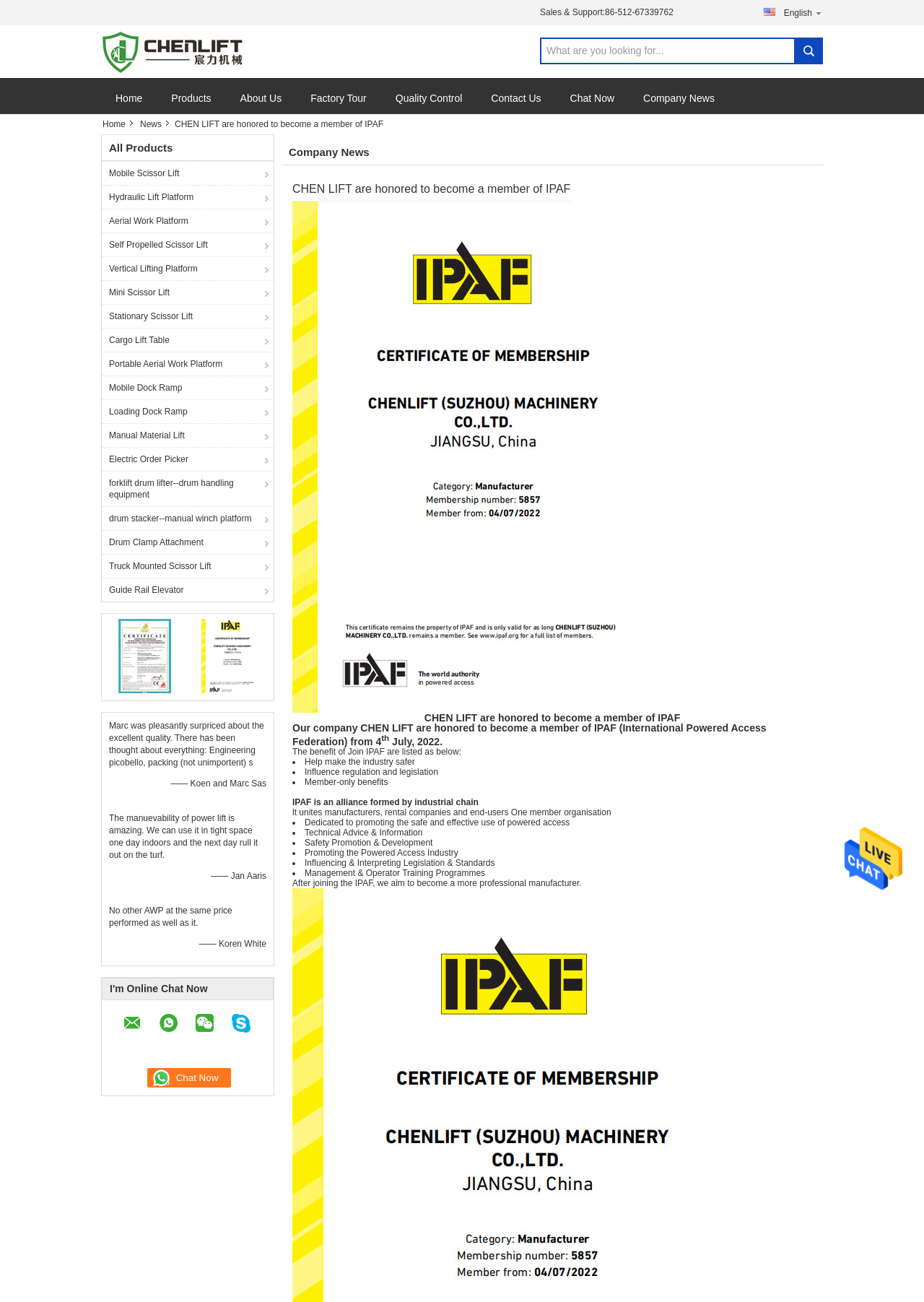Specify the bounding box coordinates of the area to click in order to execute this command: 'Learn about CHENLIFT products'. The coordinates should consist of four float numbers ranging from 0 to 1, and should be formatted as [left, top, right, bottom].

[0.11, 0.124, 0.296, 0.142]